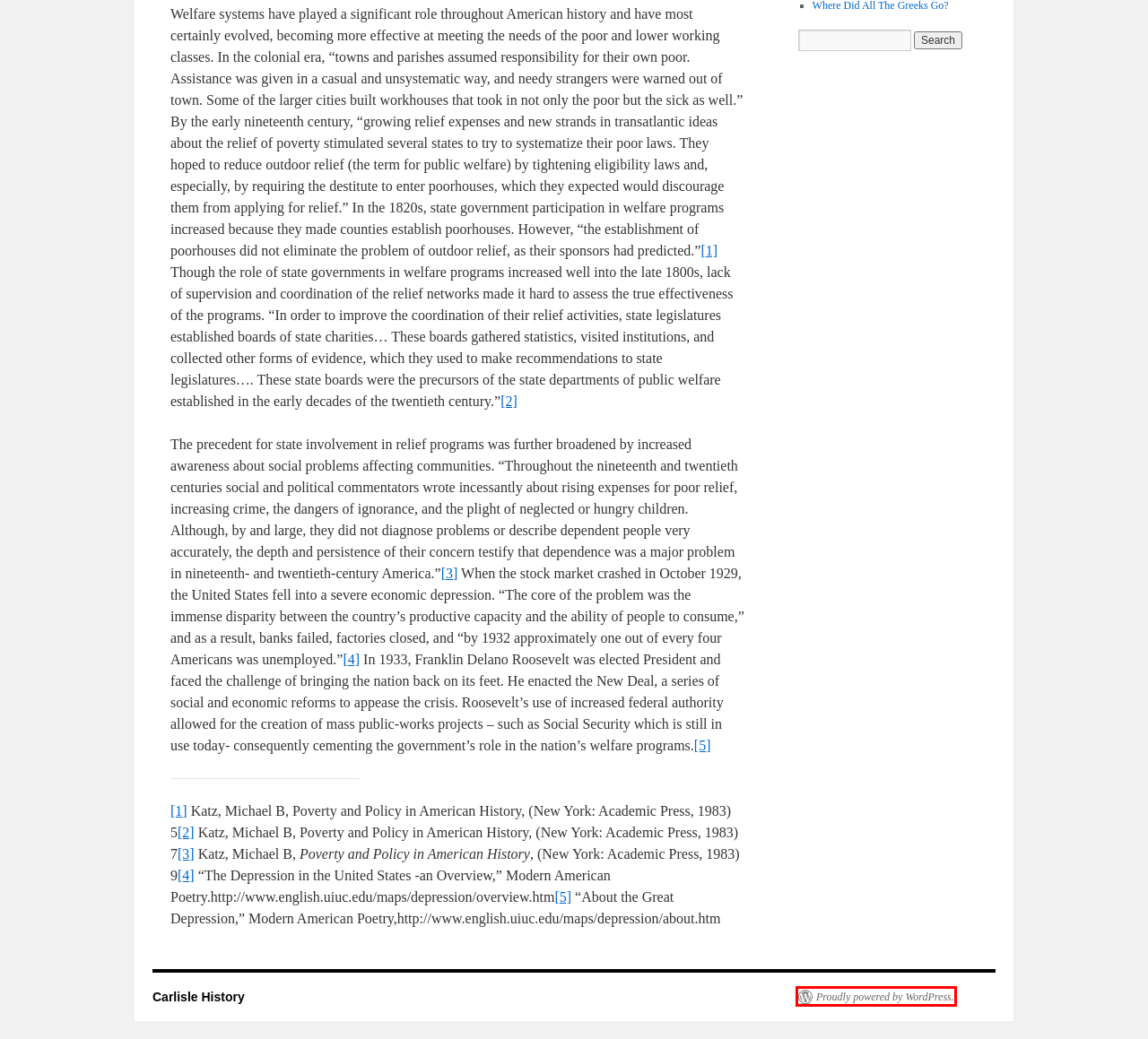You are provided with a screenshot of a webpage highlighting a UI element with a red bounding box. Choose the most suitable webpage description that matches the new page after clicking the element in the bounding box. Here are the candidates:
A. Interviews with the Carlisle Community | Carlisle History
B. NON-PROFITS IN CARLISLE | Carlisle History
C. Carlisle History | A Living Histroy of Carlisle PA
D. NON-PROFIT ORGANIZATIONS IN CARLISLE: Funding Challenges | Carlisle History
E. BUILDING TIES | Carlisle History
F. CONTACT US | Carlisle History
G. Where Did All The Greeks Go? | Carlisle History
H. Blog Tool, Publishing Platform, and CMS – WordPress.org

H